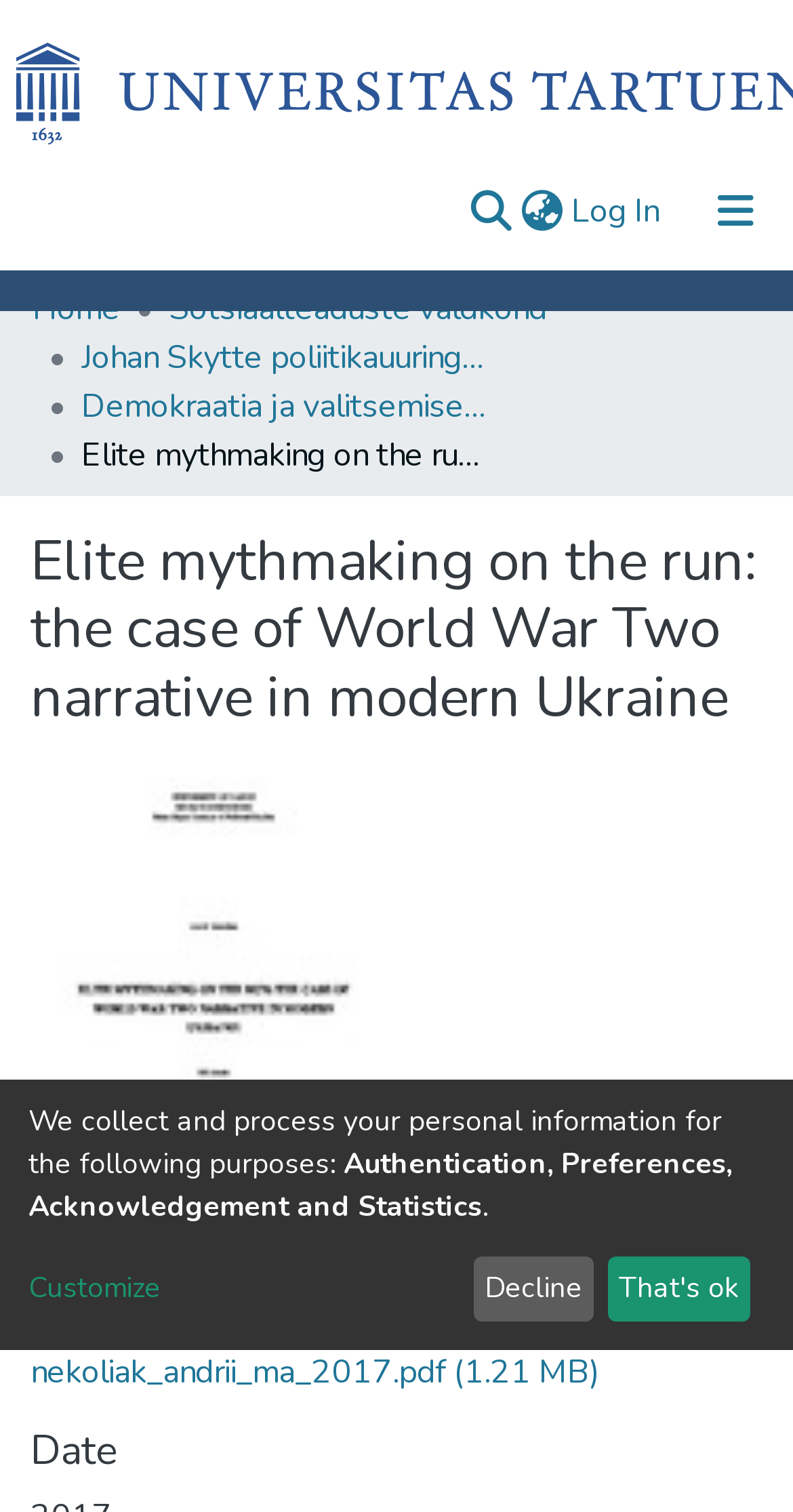Please specify the bounding box coordinates of the region to click in order to perform the following instruction: "Search for a keyword".

[0.587, 0.124, 0.651, 0.156]